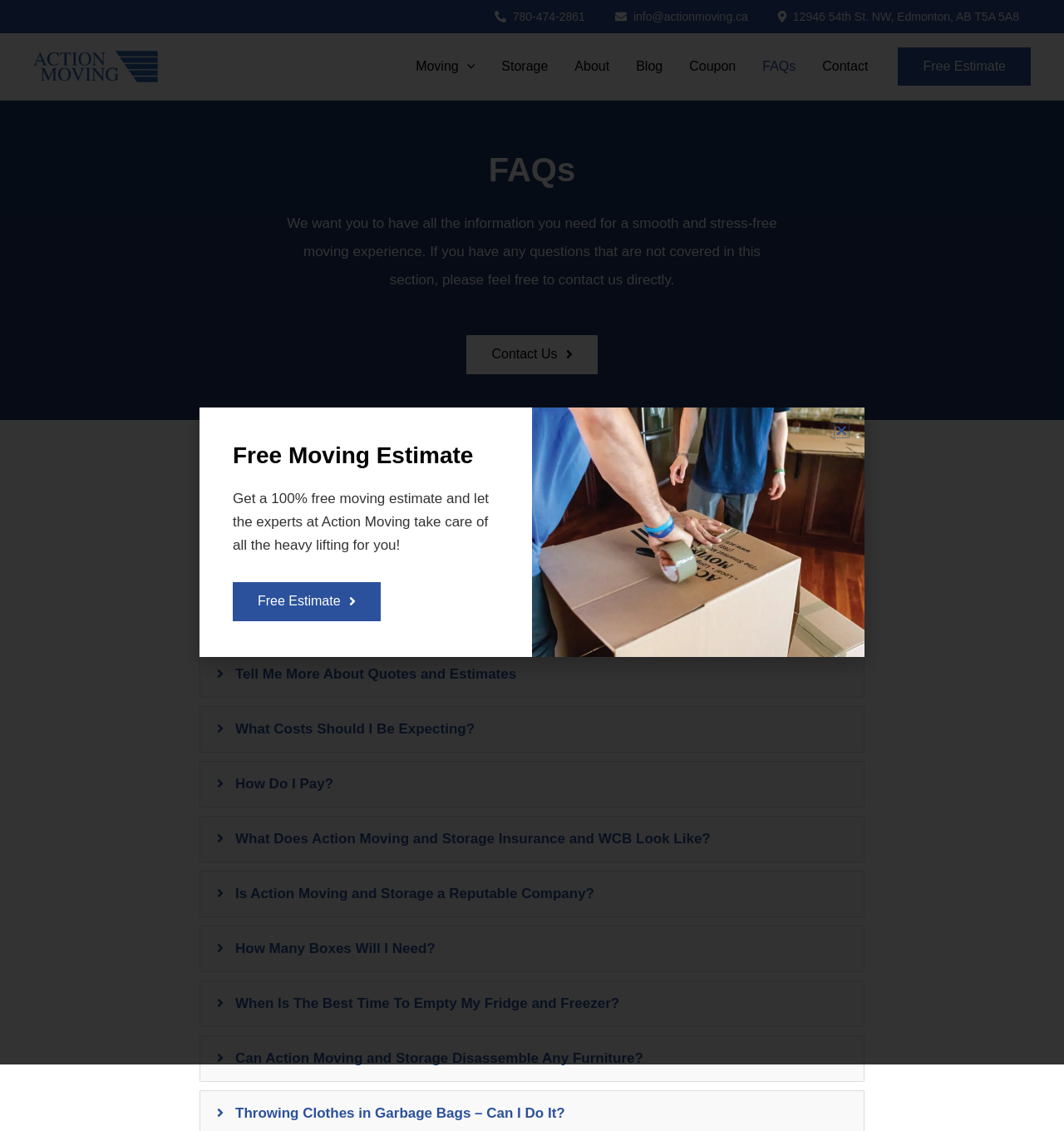Using the format (top-left x, top-left y, bottom-right x, bottom-right y), and given the element description, identify the bounding box coordinates within the screenshot: How Do I Pay?

[0.221, 0.681, 0.313, 0.706]